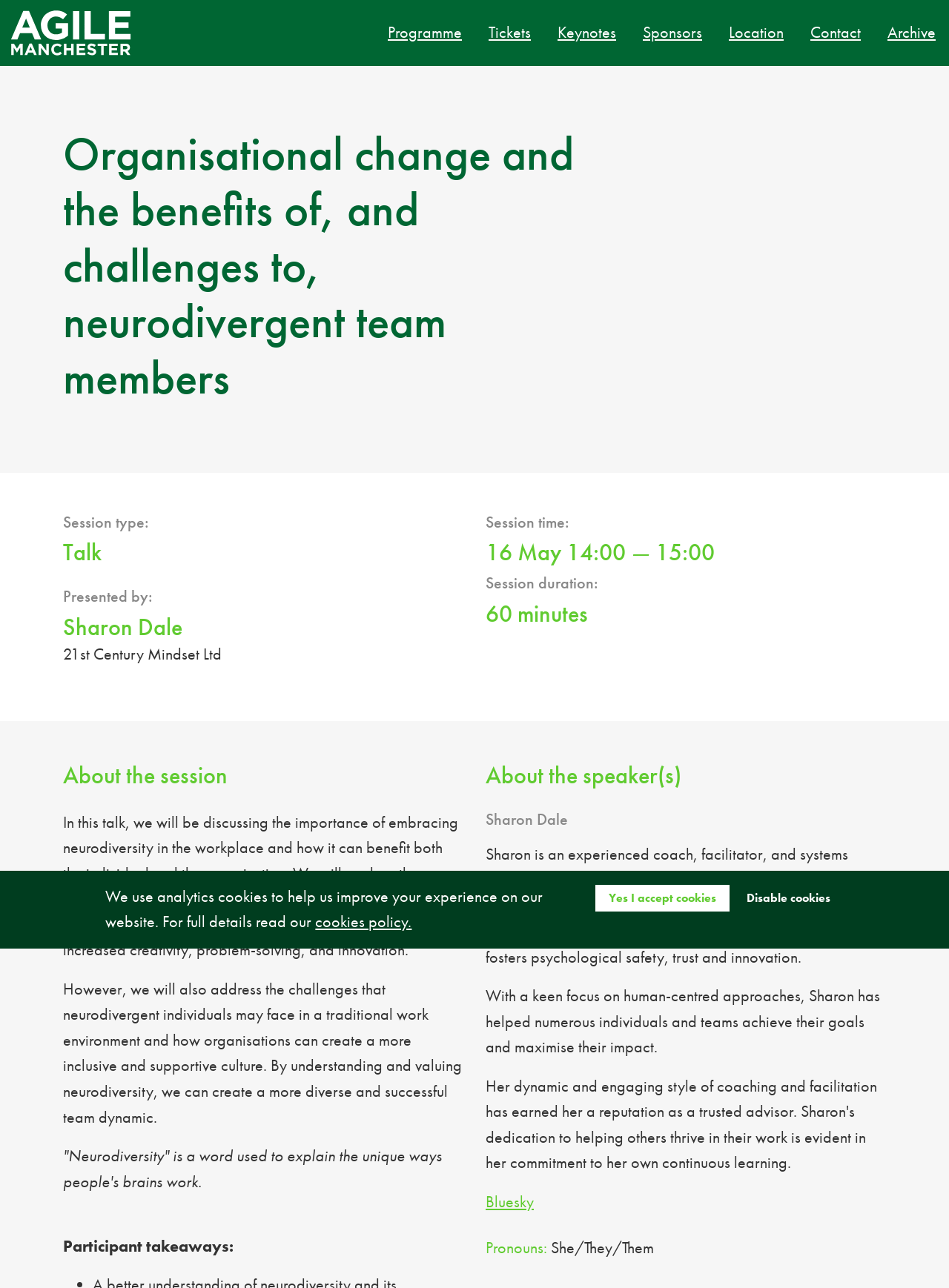Point out the bounding box coordinates of the section to click in order to follow this instruction: "Click the 'Agile Manchester' link".

[0.0, 0.004, 0.142, 0.047]